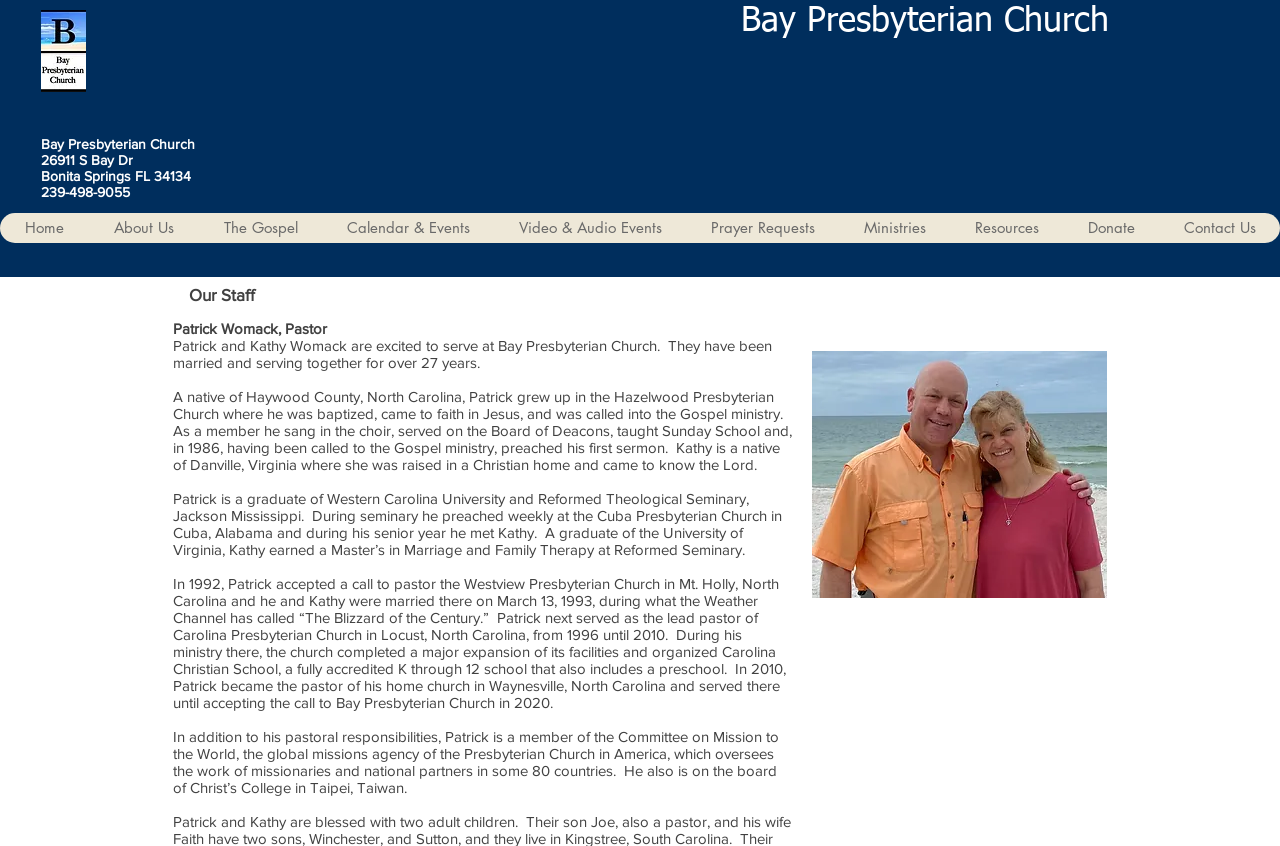Please determine the bounding box coordinates for the UI element described as: "Video & Audio Events".

[0.386, 0.252, 0.536, 0.287]